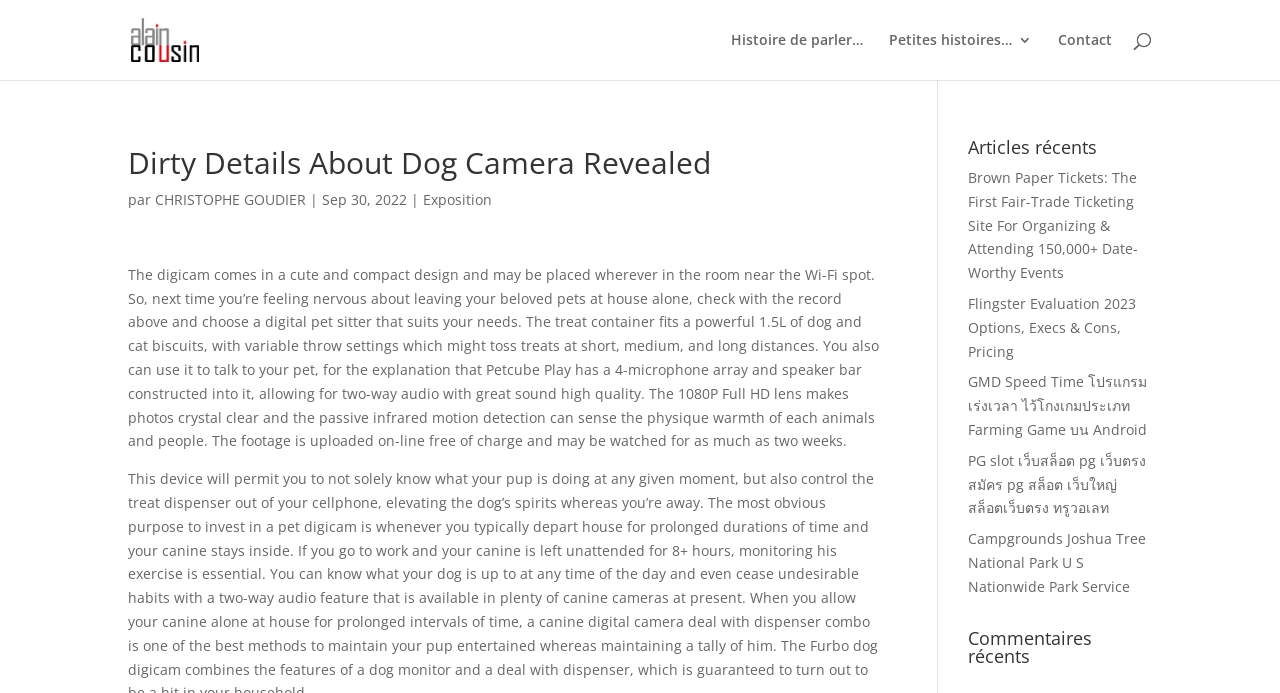Find the bounding box coordinates of the area to click in order to follow the instruction: "Read the article about dog camera".

[0.1, 0.382, 0.687, 0.65]